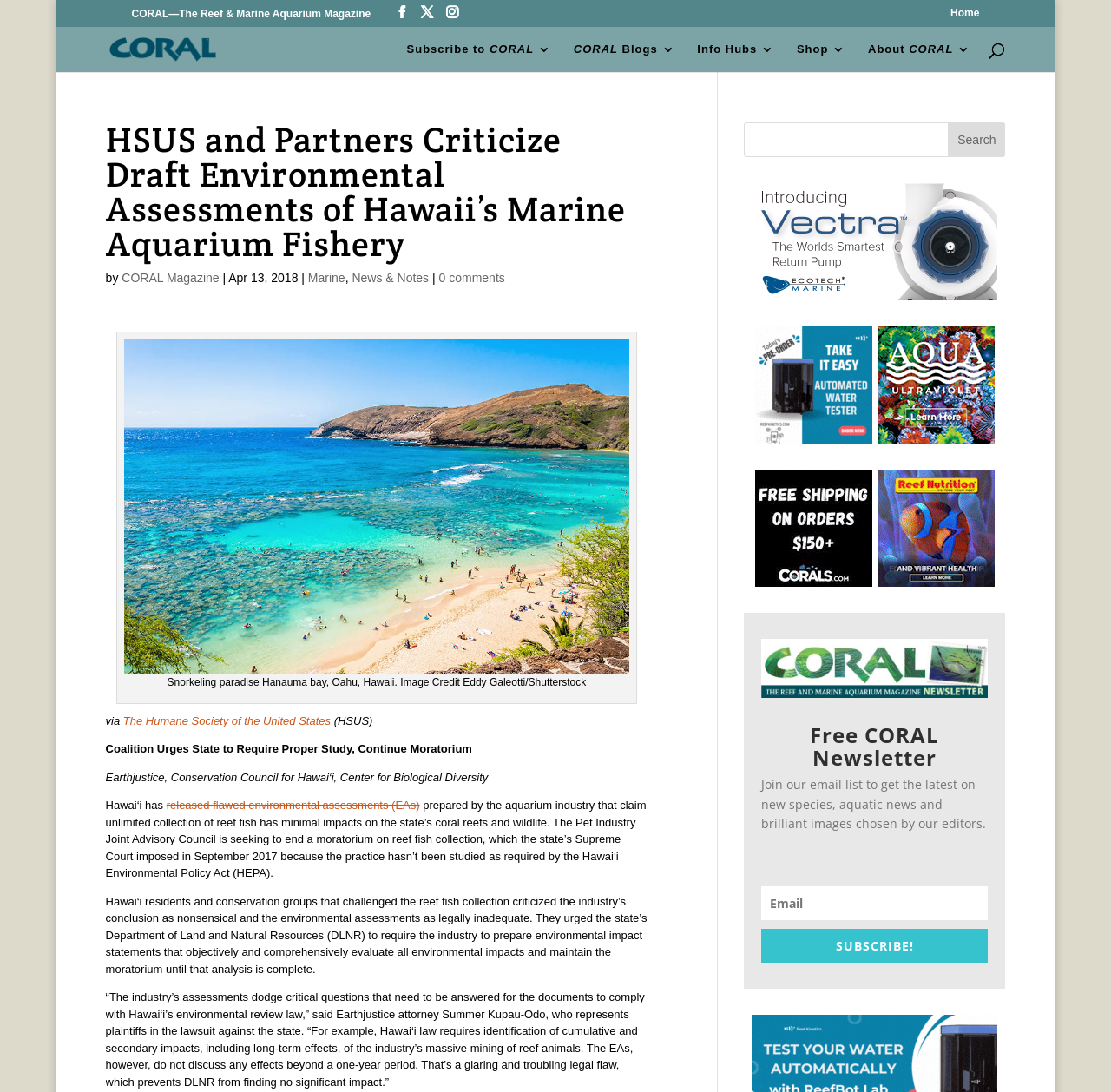By analyzing the image, answer the following question with a detailed response: What is the name of the magazine?

The webpage's header section contains the text 'CORAL—The Reef & Marine Aquarium Magazine', which indicates that the name of the magazine is CORAL Magazine.